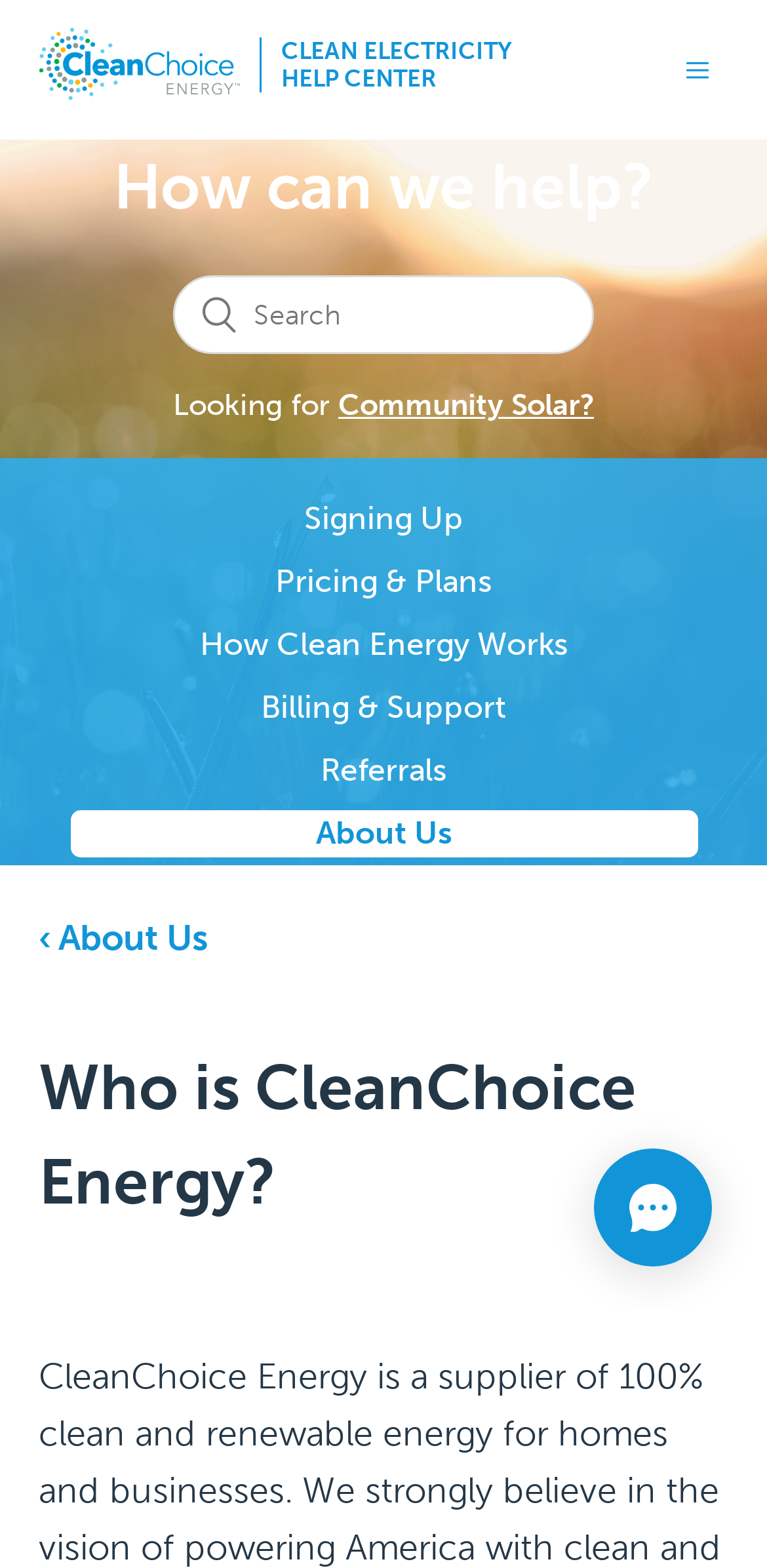Elaborate on the information and visuals displayed on the webpage.

The webpage is about CleanChoice Energy, a supplier of 100% clean and renewable energy for homes and businesses. At the top left, there is a link to the "Clean Electricity Help Center" with an accompanying image. Next to it, there is a heading "CLEAN ELECTRICITY HELP CENTER" with a link to the same page. 

On the top right, there is a button to toggle the navigation menu, which is currently collapsed. When expanded, the menu displays a heading "How can we help?" followed by a search bar with a placeholder text "Search" and a static text "Looking for". Below the search bar, there are several links to different topics, including "Community Solar?", "Signing Up", "Pricing & Plans", "How Clean Energy Works", "Billing & Support", "Referrals", and "About Us".

At the bottom left, there is a heading "‹ About Us" with a link to the same page. Below it, there is a header section with a heading "Who is CleanChoice Energy?".

On the right side of the page, near the bottom, there is an iframe containing a "Virtual Assistant Chat" feature.